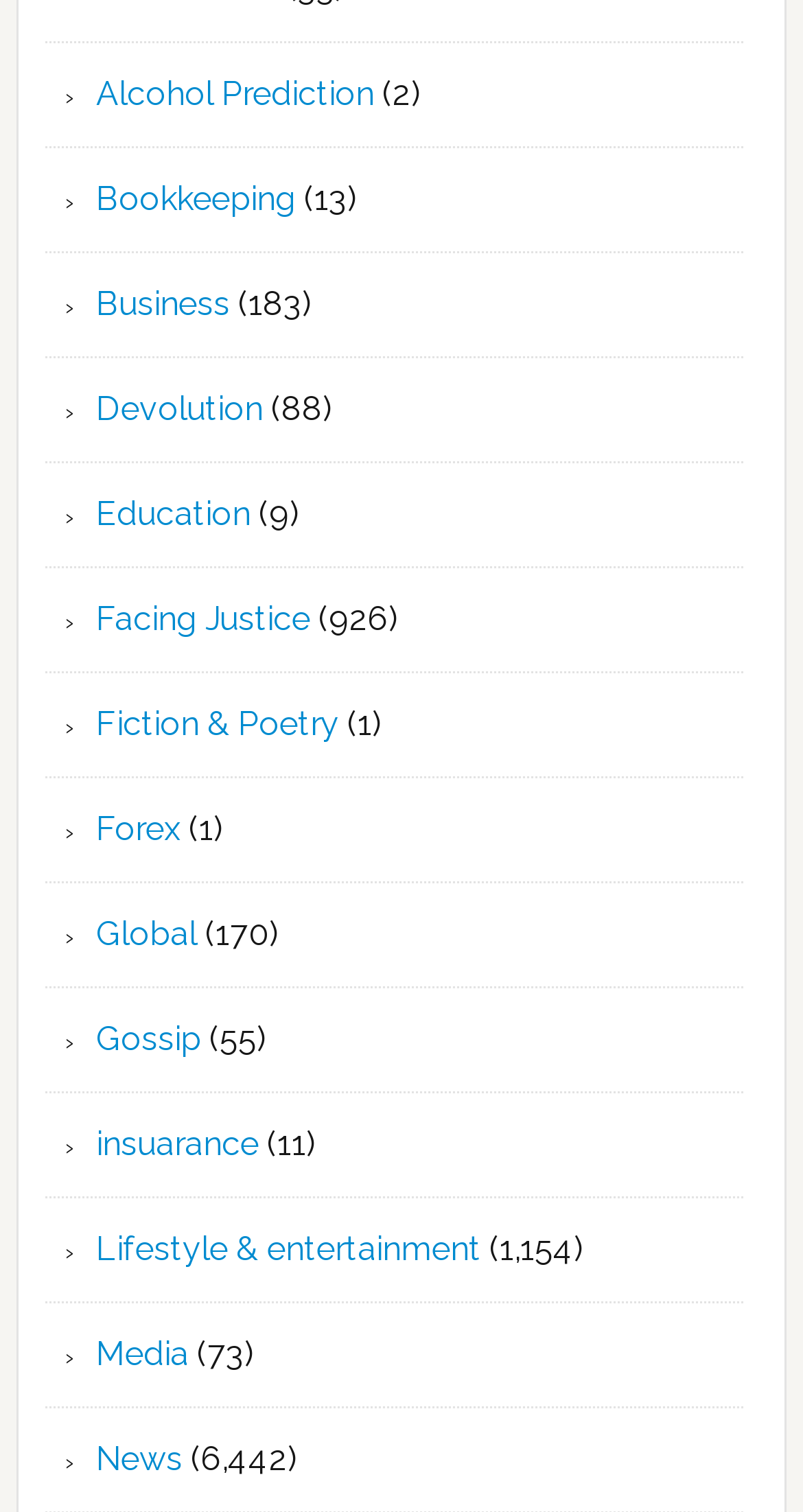Please provide a one-word or short phrase answer to the question:
How many categories are listed?

15